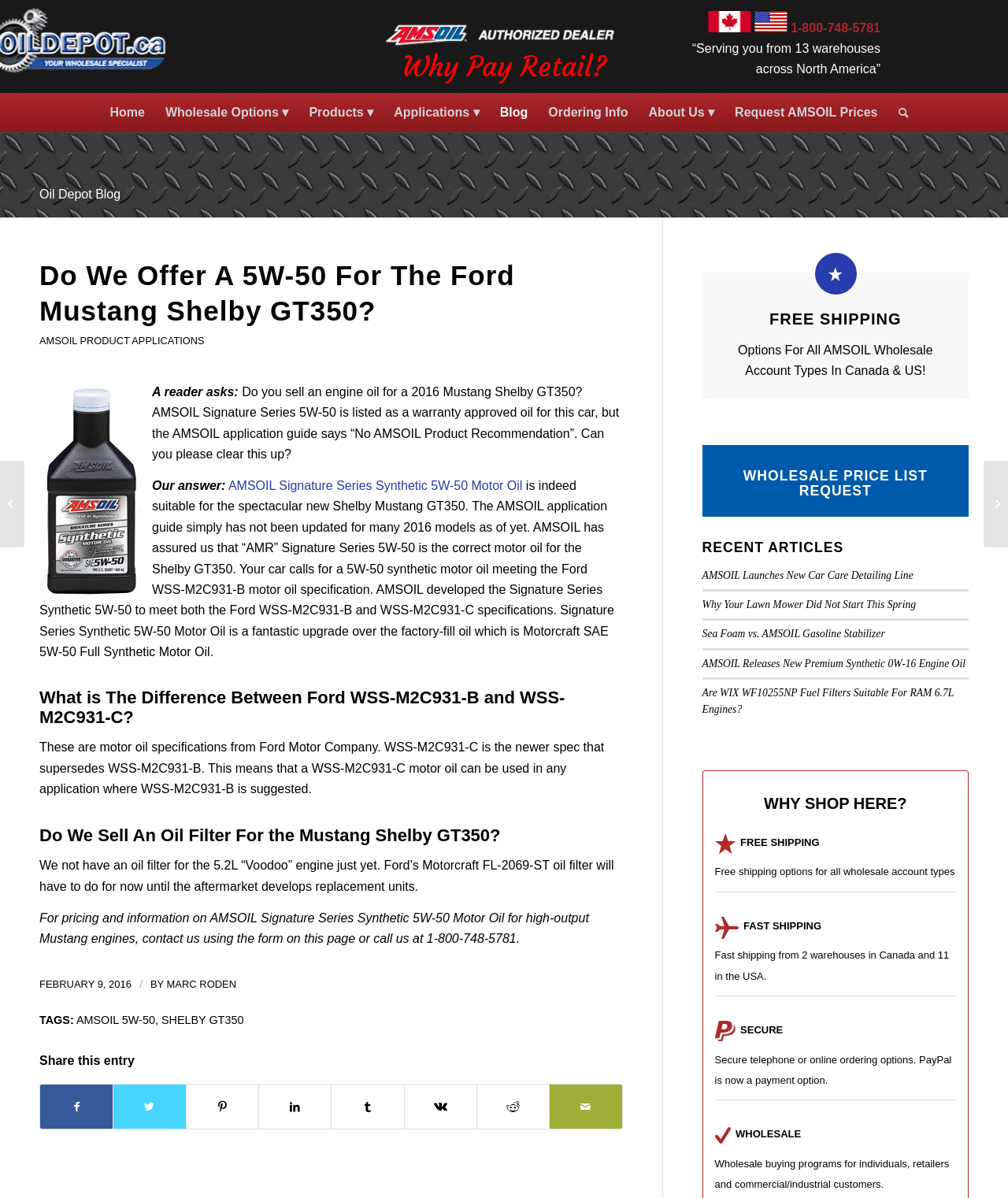Please find and report the bounding box coordinates of the element to click in order to perform the following action: "Call the phone number". The coordinates should be expressed as four float numbers between 0 and 1, in the format [left, top, right, bottom].

[0.784, 0.017, 0.873, 0.029]